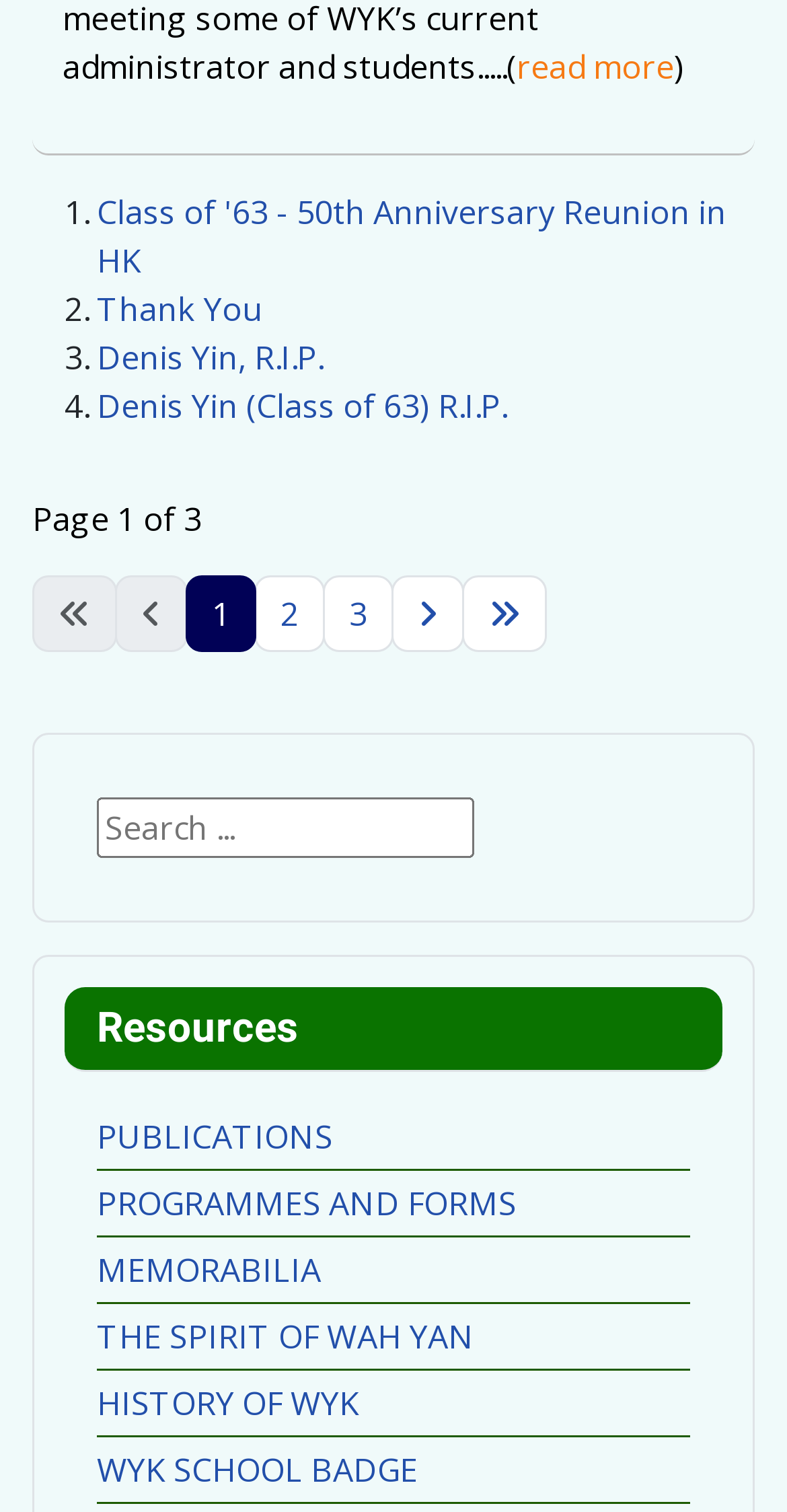How many links are there under the 'Resources' heading?
Provide a comprehensive and detailed answer to the question.

The number of links under the 'Resources' heading can be counted by examining the links below the 'Resources' heading, which are 'PUBLICATIONS', 'PROGRAMMES AND FORMS', 'MEMORABILIA', 'THE SPIRIT OF WAH YAN', 'HISTORY OF WYK', and 'WYK SCHOOL BADGE'.